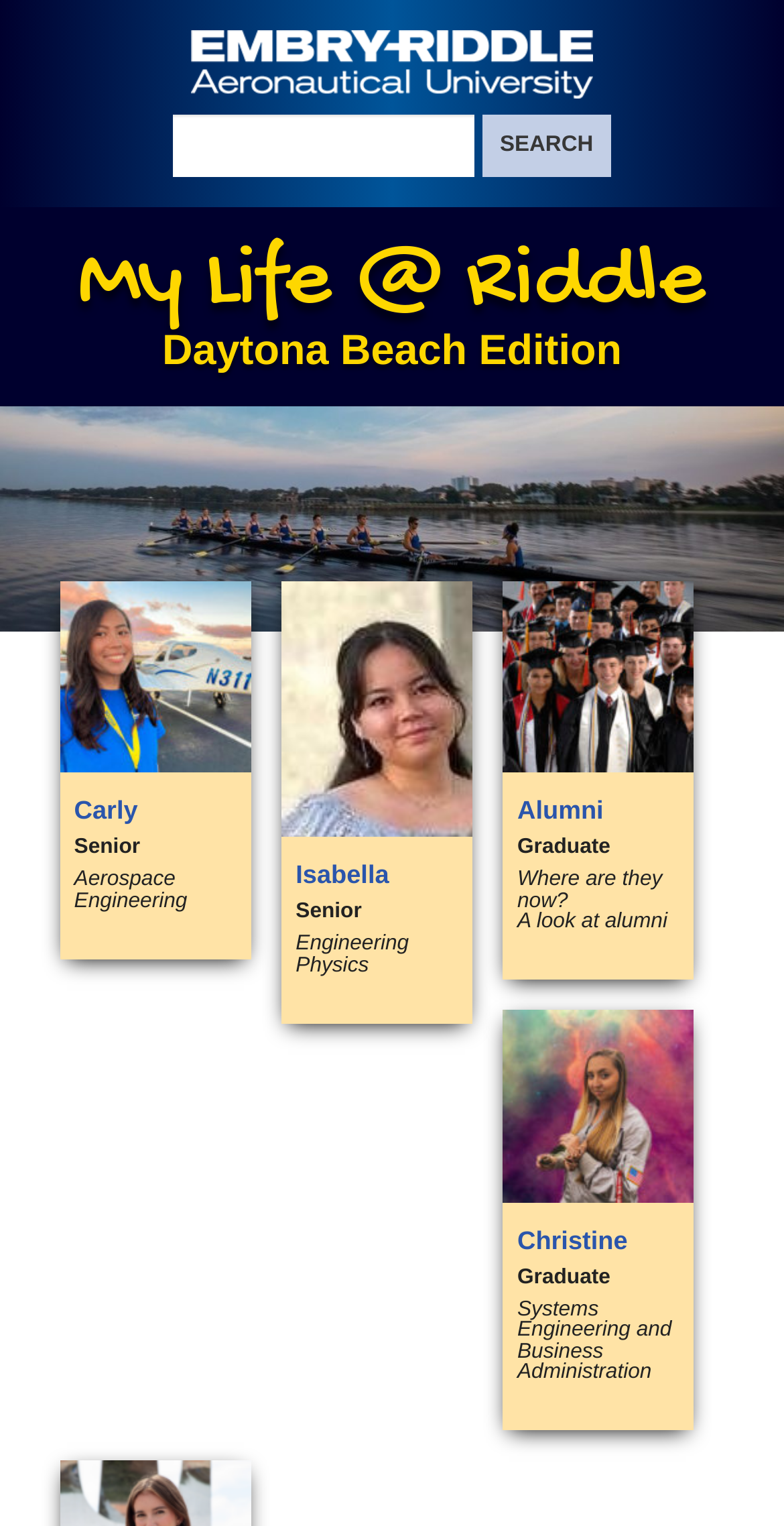Determine the bounding box for the UI element as described: "CarlySeniorAerospace Engineering". The coordinates should be represented as four float numbers between 0 and 1, formatted as [left, top, right, bottom].

[0.076, 0.381, 0.32, 0.629]